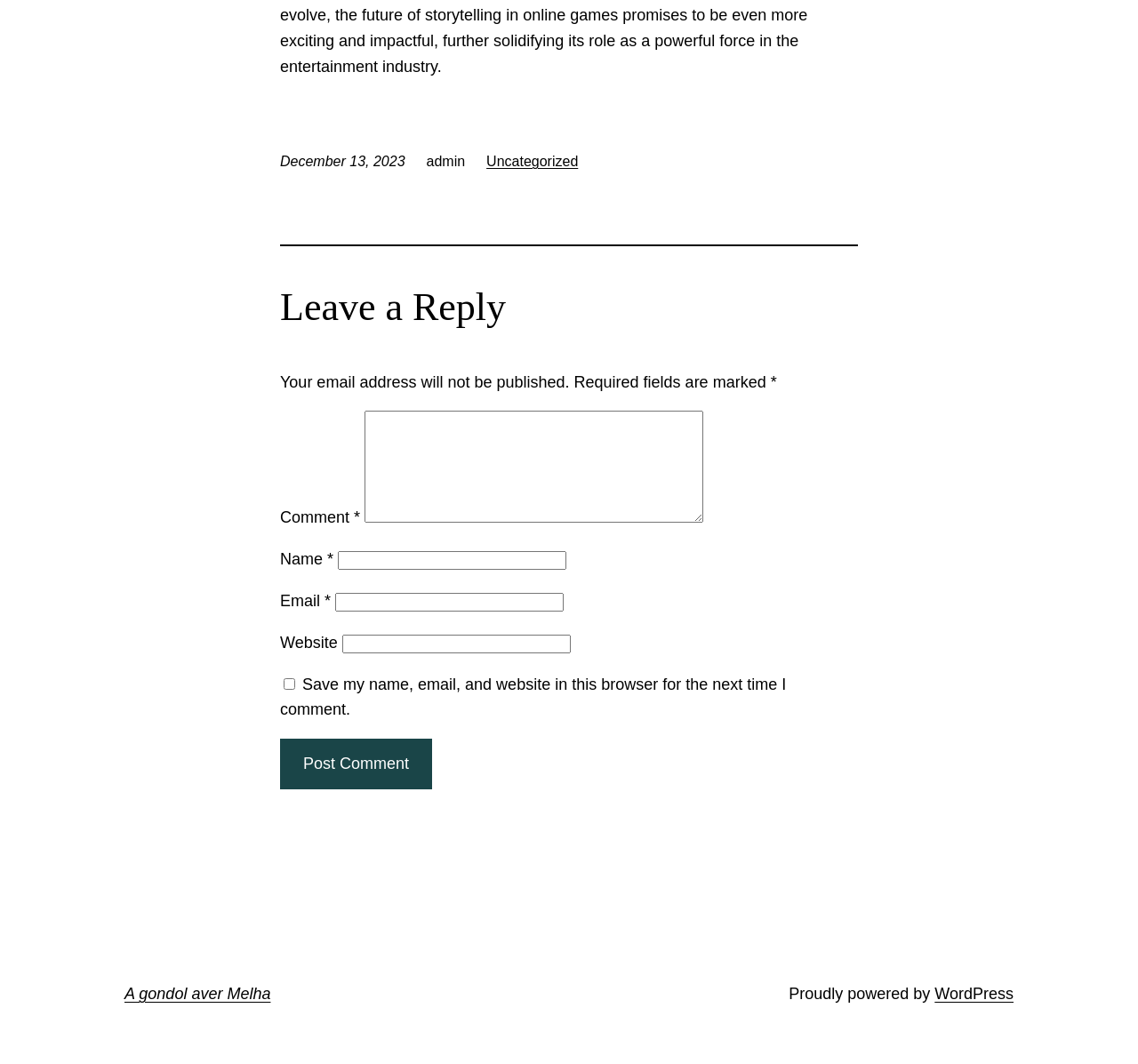Answer the question in a single word or phrase:
What is the purpose of the textboxes?

To input comment information